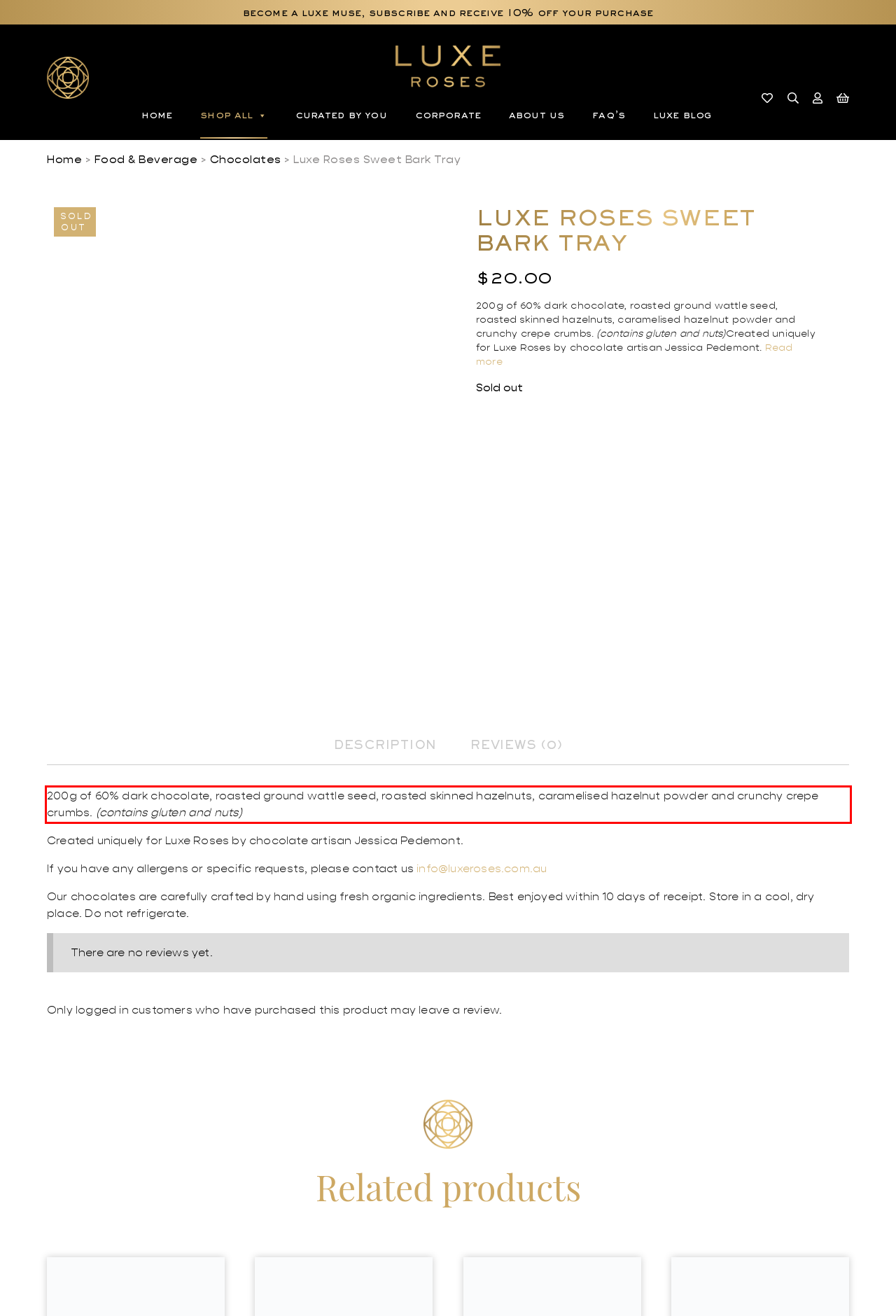From the screenshot of the webpage, locate the red bounding box and extract the text contained within that area.

200g of 60% dark chocolate, roasted ground wattle seed, roasted skinned hazelnuts, caramelised hazelnut powder and crunchy crepe crumbs. (contains gluten and nuts)